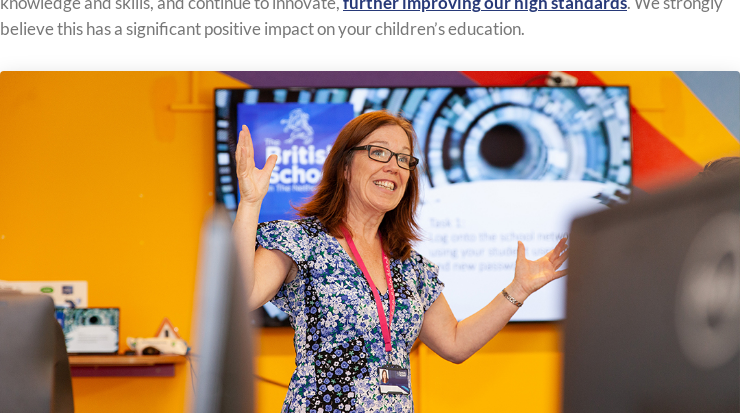Describe the image in great detail, covering all key points.

The image captures a vibrant and engaging scene at The British School in the Netherlands. A female teacher, wearing a colorful floral dress, is animatedly gesturing with her hands, showcasing her enthusiasm and passion for education. Her bright smile and glasses convey an approachable demeanor as she interacts with her students or colleagues. In the background, a digital display is visible, featuring the school's logo and educational content, which hints at a dynamic learning environment. The colorful walls enhance the atmosphere, reflecting the school's commitment to creating an inspiring space for professional development and innovation. This scene illustrates the school's dedication to maintaining high standards and fostering a positive impact on students' education.